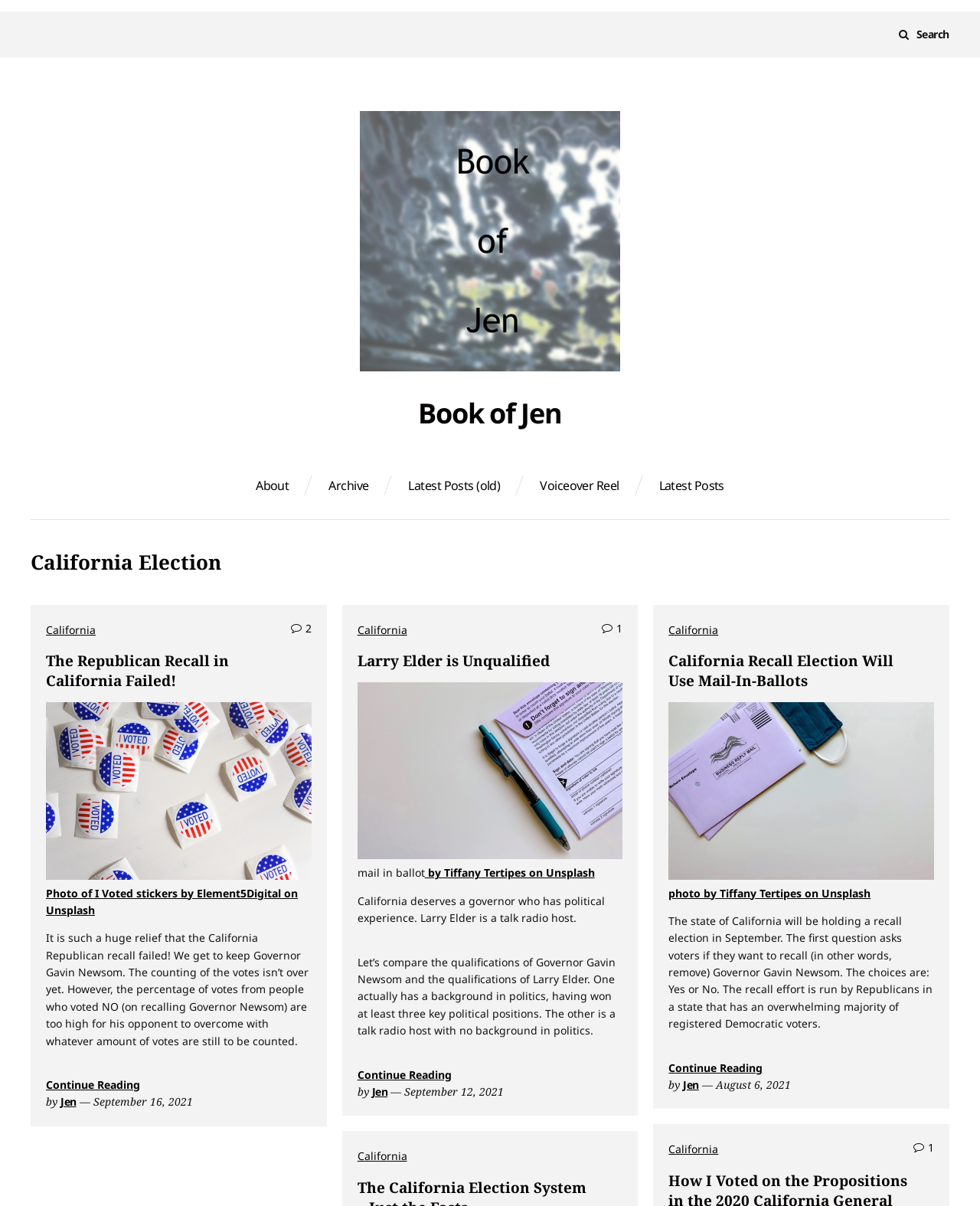Provide a one-word or one-phrase answer to the question:
What is the date of the article 'California Recall Election Will Use Mail-In-Ballots'?

August 6, 2021